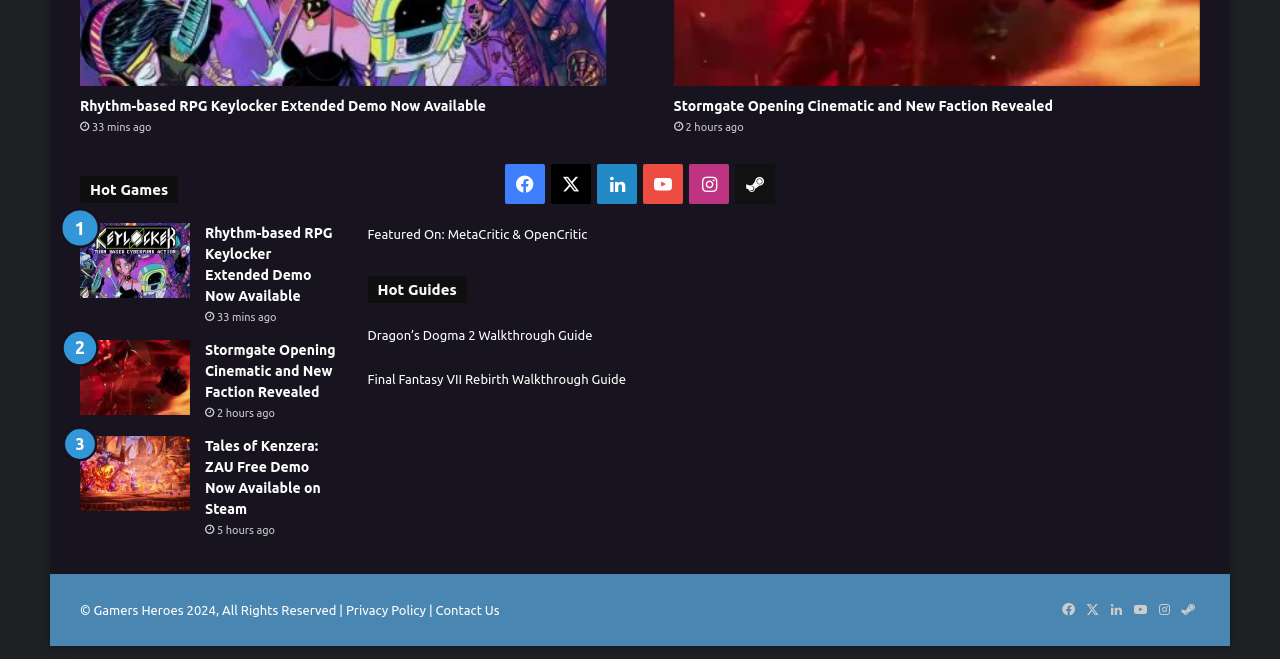With reference to the screenshot, provide a detailed response to the question below:
How many social media platforms are listed under 'Featured On:'?

Under the 'Featured On:' section, I found two links: 'MetaCritic' and 'OpenCritic', which are social media platforms. Therefore, the answer is 2.